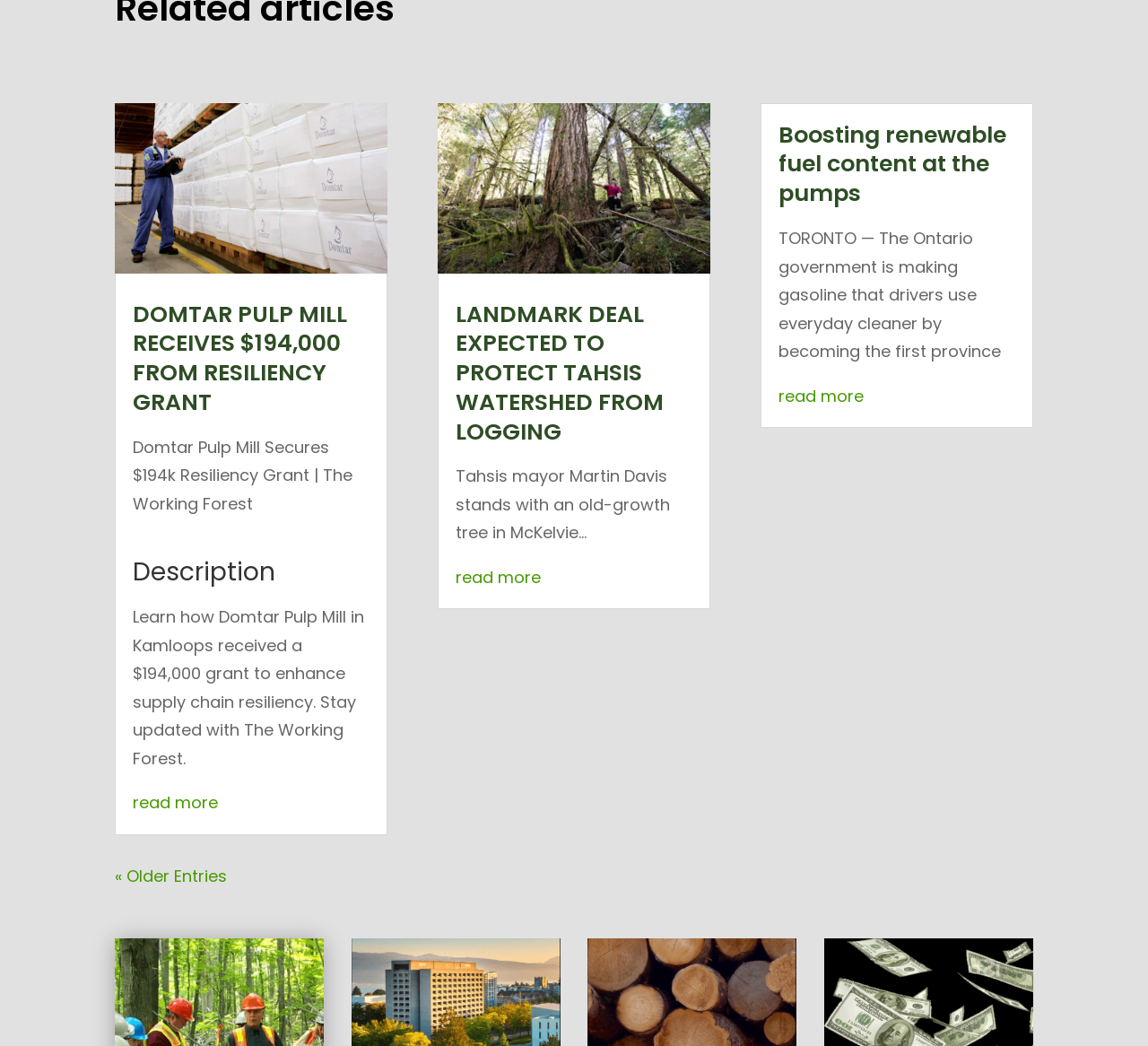Pinpoint the bounding box coordinates of the clickable element to carry out the following instruction: "learn about the landmark deal to protect Tahsis watershed from logging."

[0.397, 0.541, 0.471, 0.563]